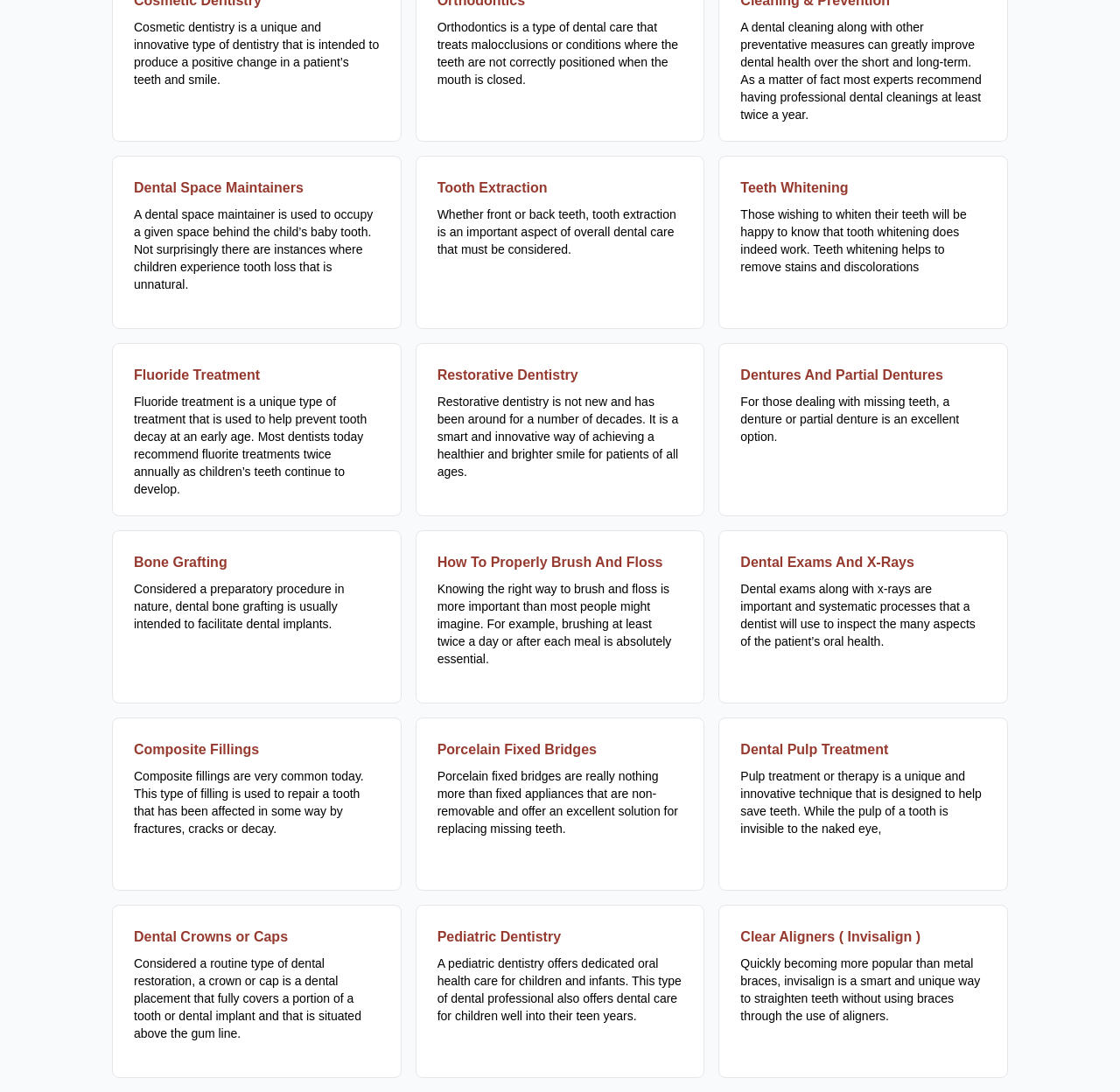Provide a brief response to the question below using a single word or phrase: 
What is the purpose of fluoride treatment?

prevent tooth decay